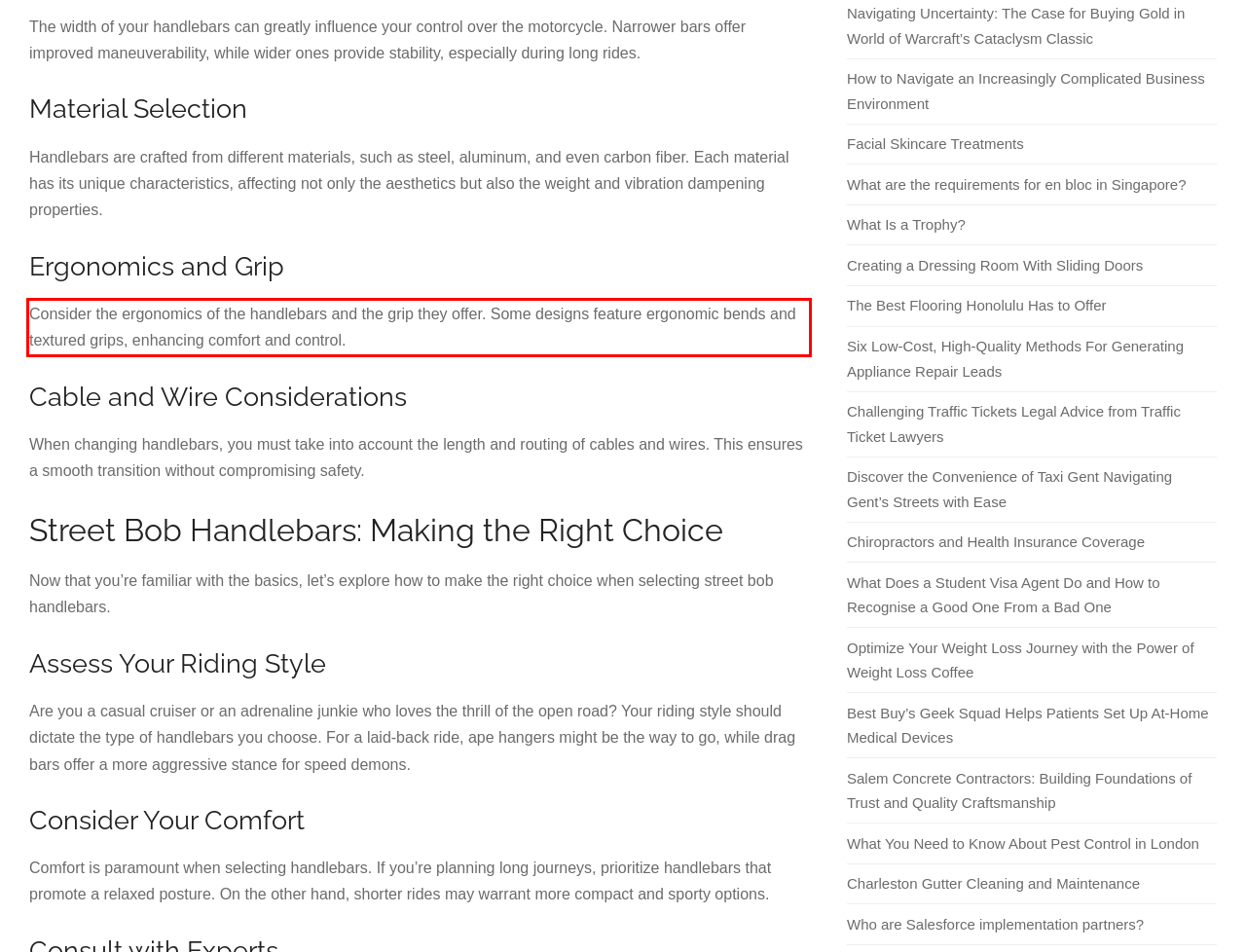You have a screenshot of a webpage, and there is a red bounding box around a UI element. Utilize OCR to extract the text within this red bounding box.

Consider the ergonomics of the handlebars and the grip they offer. Some designs feature ergonomic bends and textured grips, enhancing comfort and control.